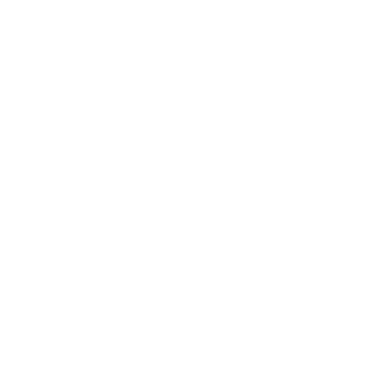Carefully observe the image and respond to the question with a detailed answer:
What type of applications is the valve designed for?

The valve is designed for high-pressure applications, as stated in the caption, which highlights its durability and efficient sealing capabilities in demanding environments.